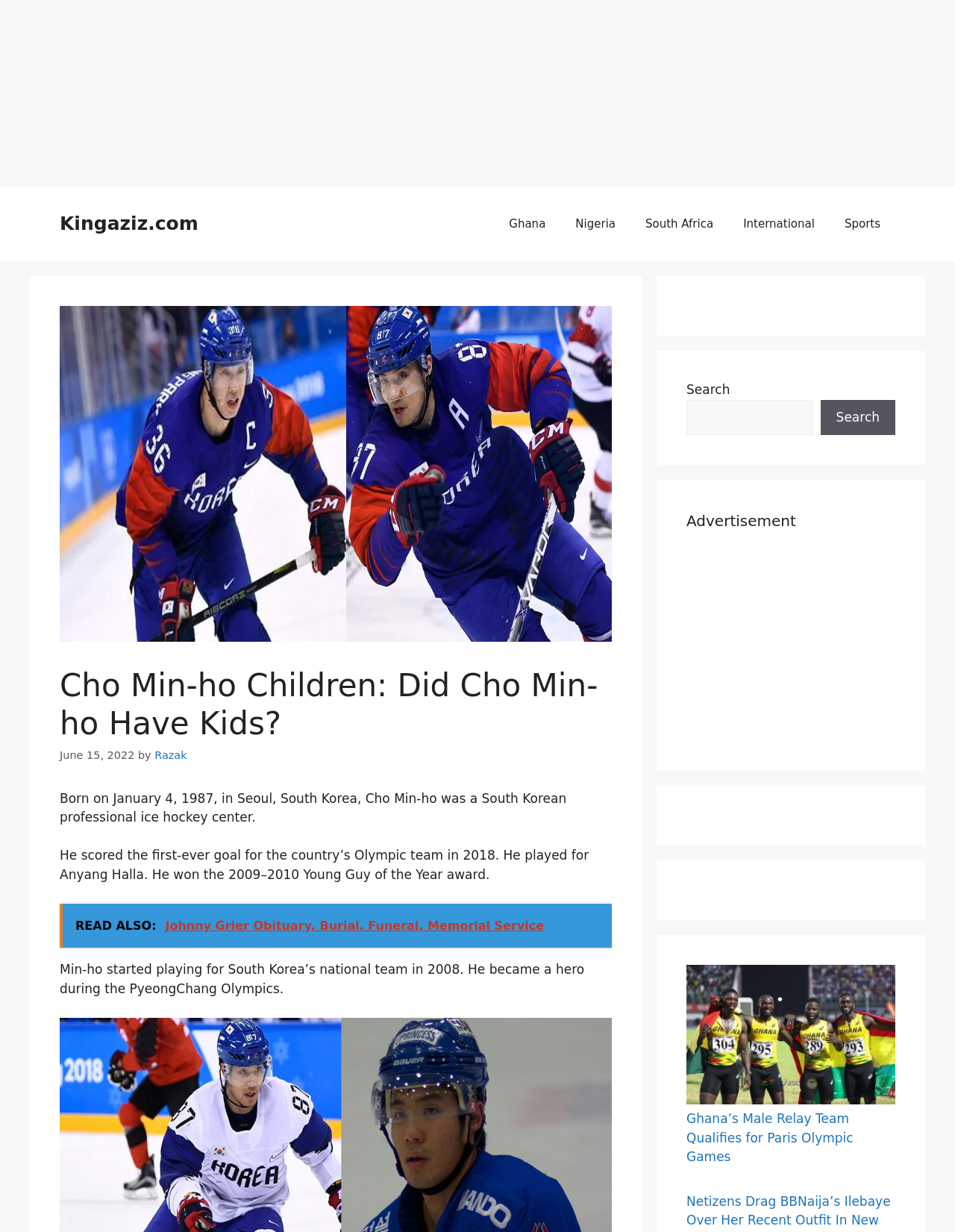Please provide a comprehensive answer to the question below using the information from the image: What is Cho Min-ho's profession?

I found this information by reading the text in the main content area, which states 'Cho Min-ho was a South Korean professional ice hockey center.'